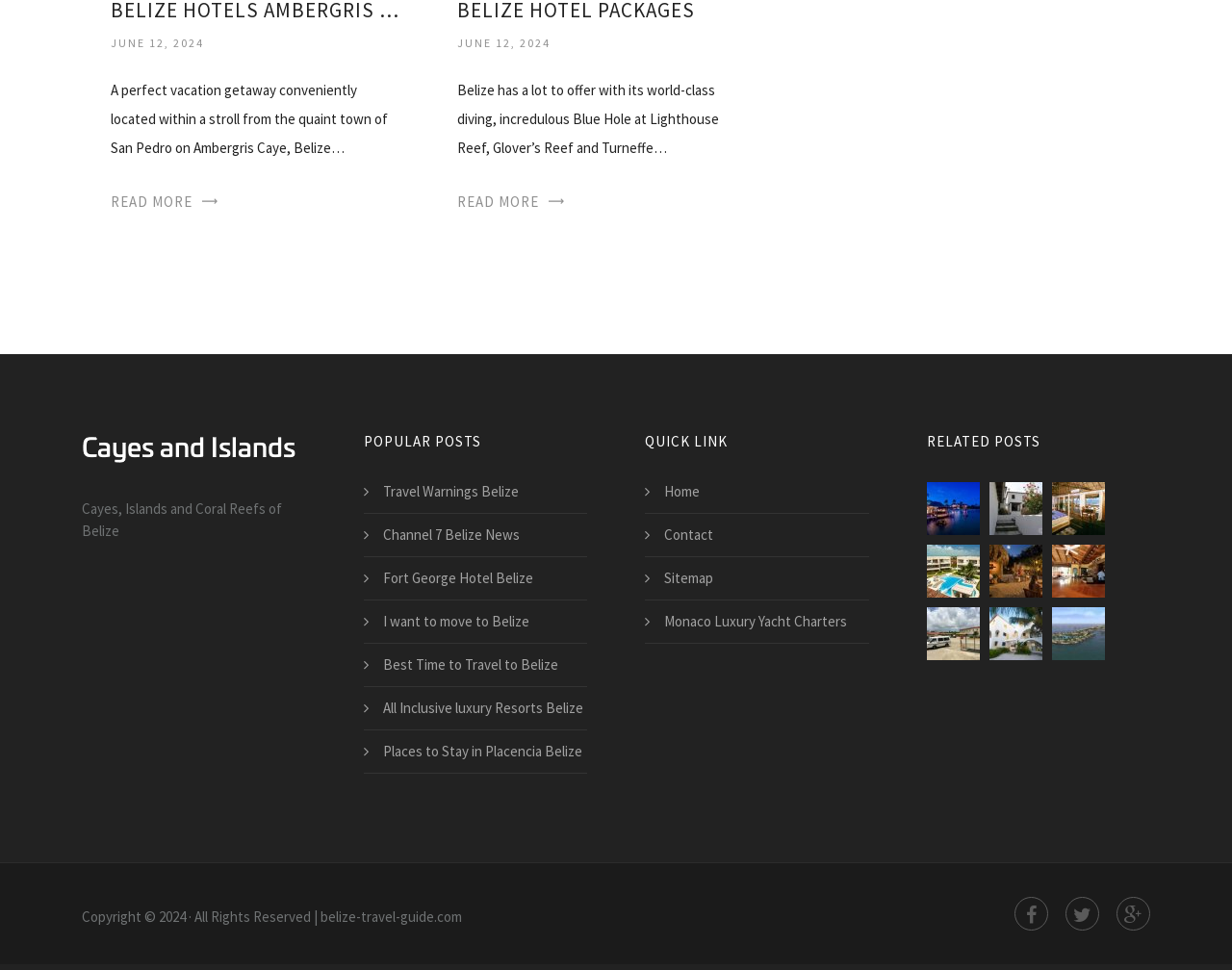Locate the bounding box coordinates of the element to click to perform the following action: 'View popular post about Travel Warnings Belize'. The coordinates should be given as four float values between 0 and 1, in the form of [left, top, right, bottom].

[0.295, 0.497, 0.477, 0.517]